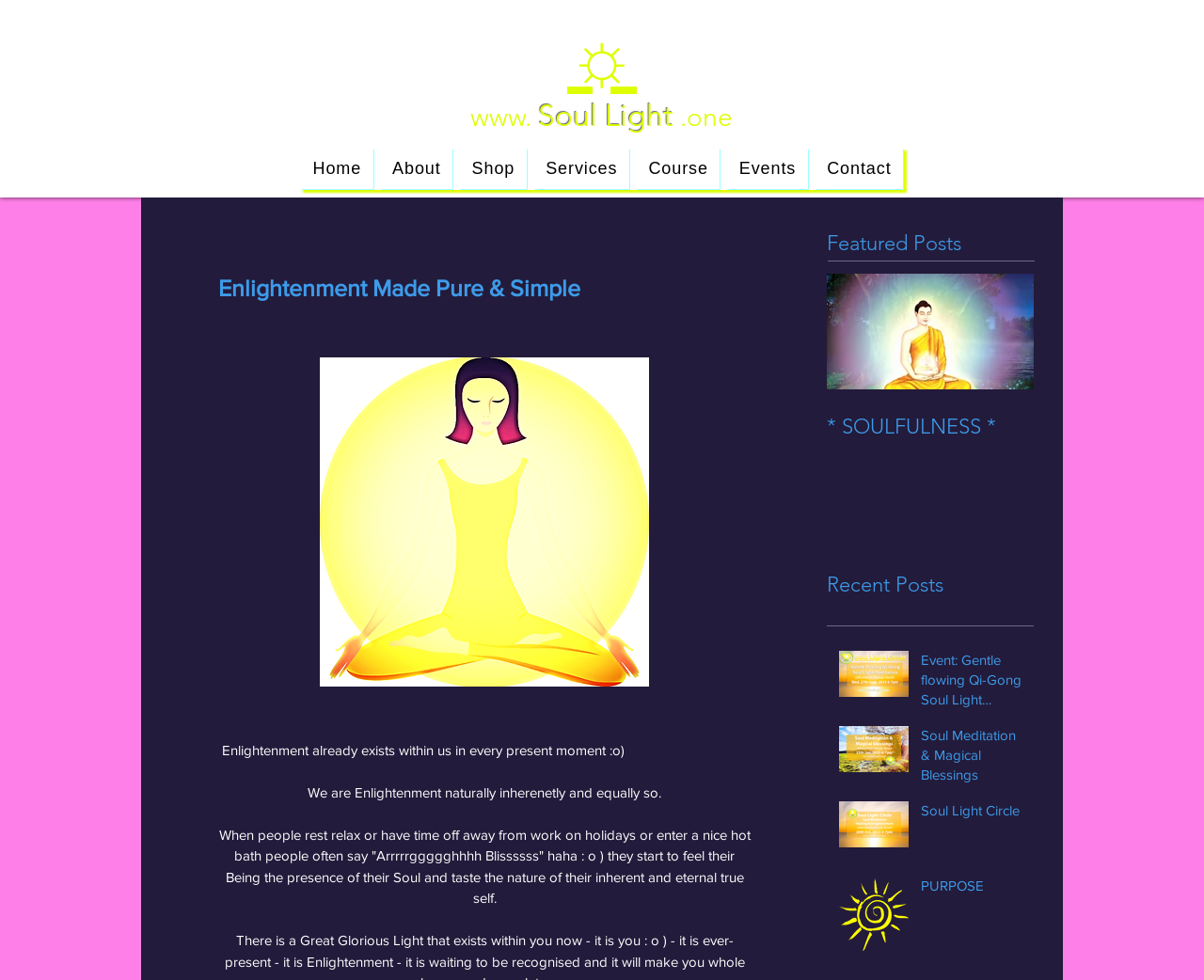Please specify the bounding box coordinates of the clickable region necessary for completing the following instruction: "go to the about page". The coordinates must consist of four float numbers between 0 and 1, i.e., [left, top, right, bottom].

None